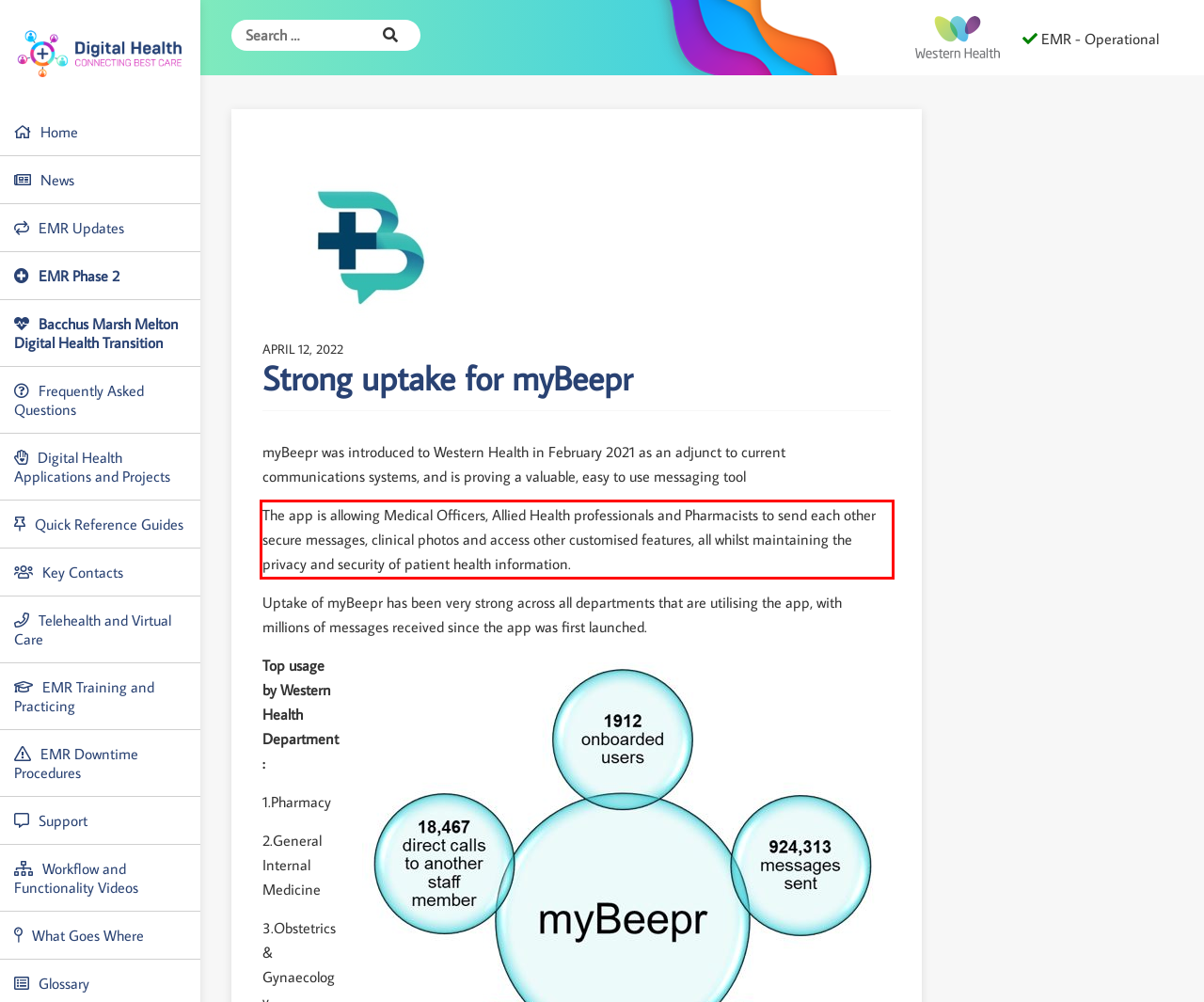From the provided screenshot, extract the text content that is enclosed within the red bounding box.

The app is allowing Medical Officers, Allied Health professionals and Pharmacists to send each other secure messages, clinical photos and access other customised features, all whilst maintaining the privacy and security of patient health information.